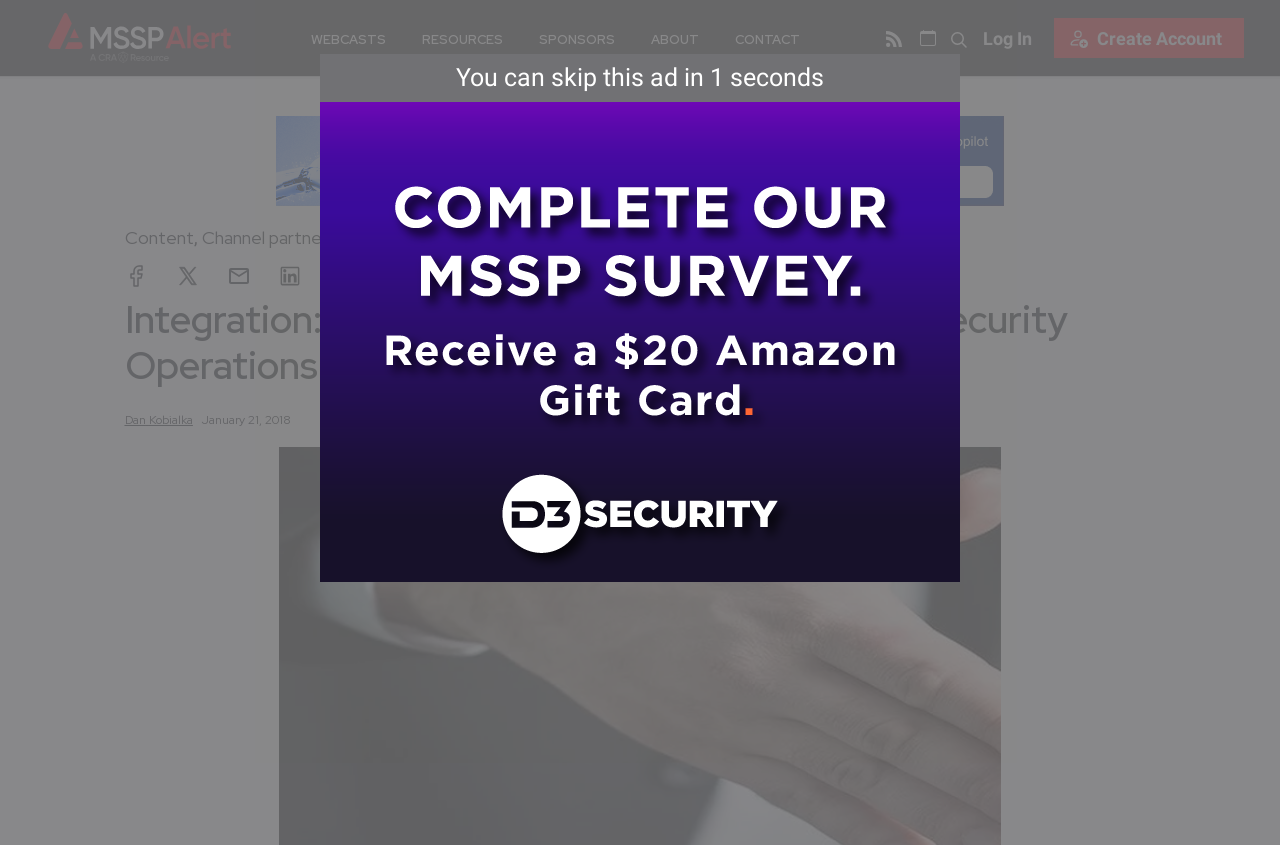Answer with a single word or phrase: 
What is the name of the author?

DanKobialka